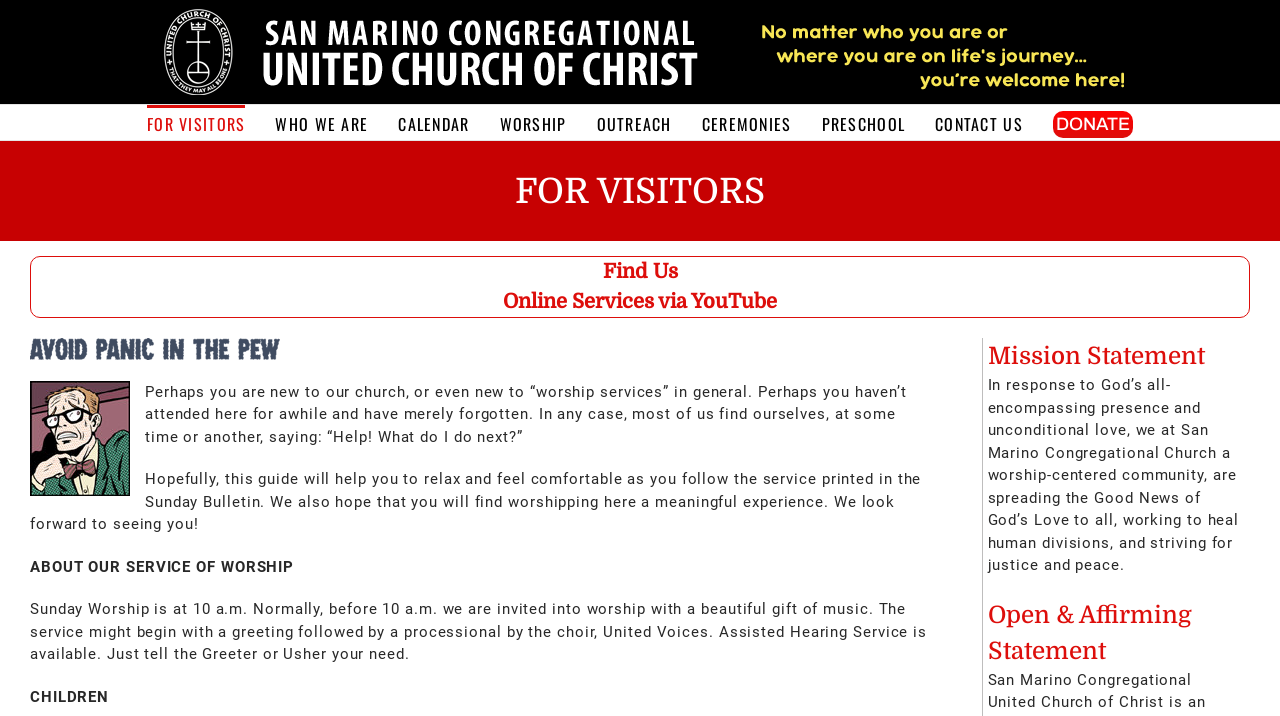What time is Sunday Worship?
Deliver a detailed and extensive answer to the question.

I found the answer by reading the text under the 'ABOUT OUR SERVICE OF WORSHIP' heading, which says 'Sunday Worship is at 10 a.m.'. This indicates that Sunday Worship takes place at 10 a.m.